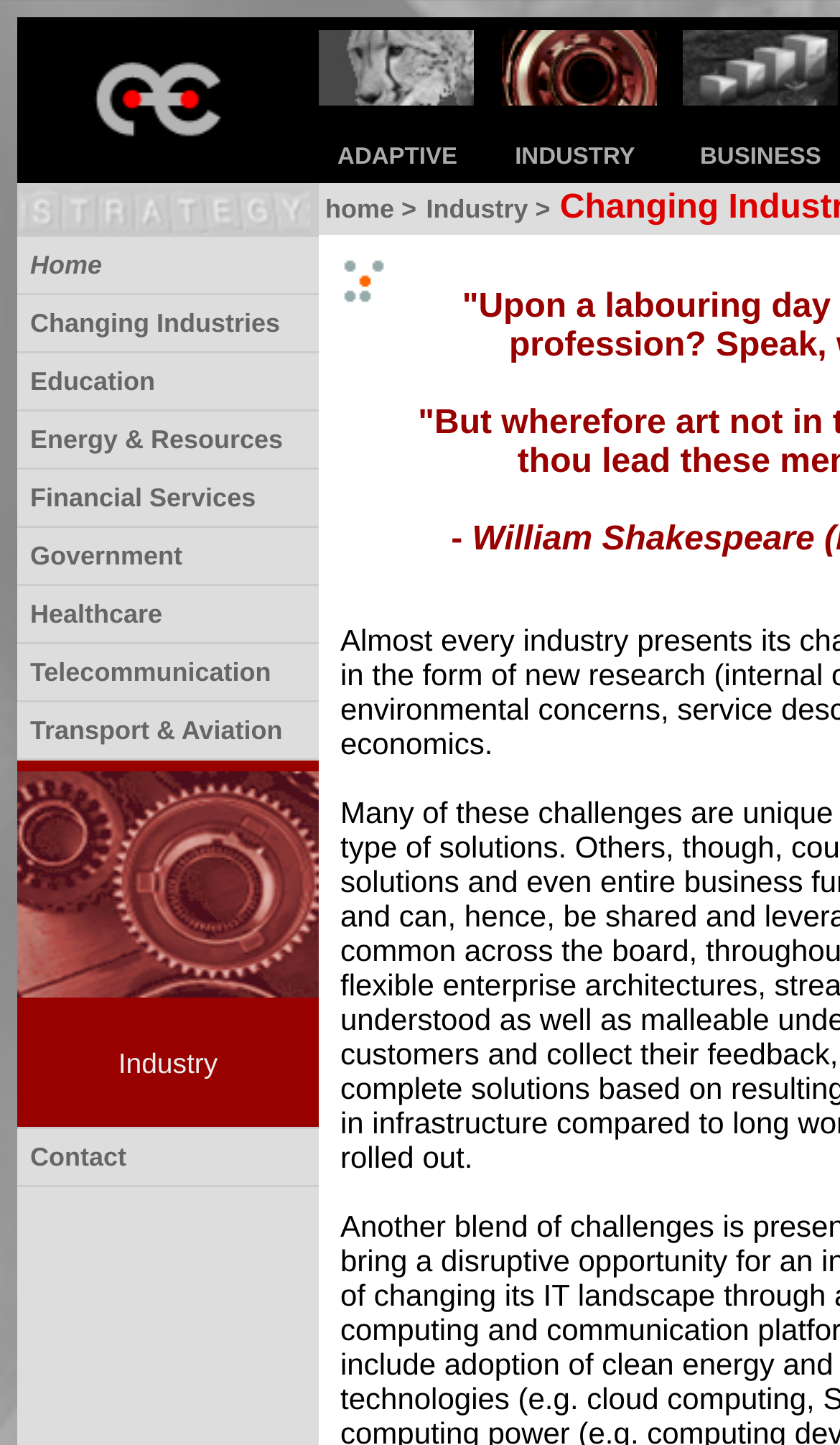Identify the bounding box of the UI element that matches this description: "Chronological".

None